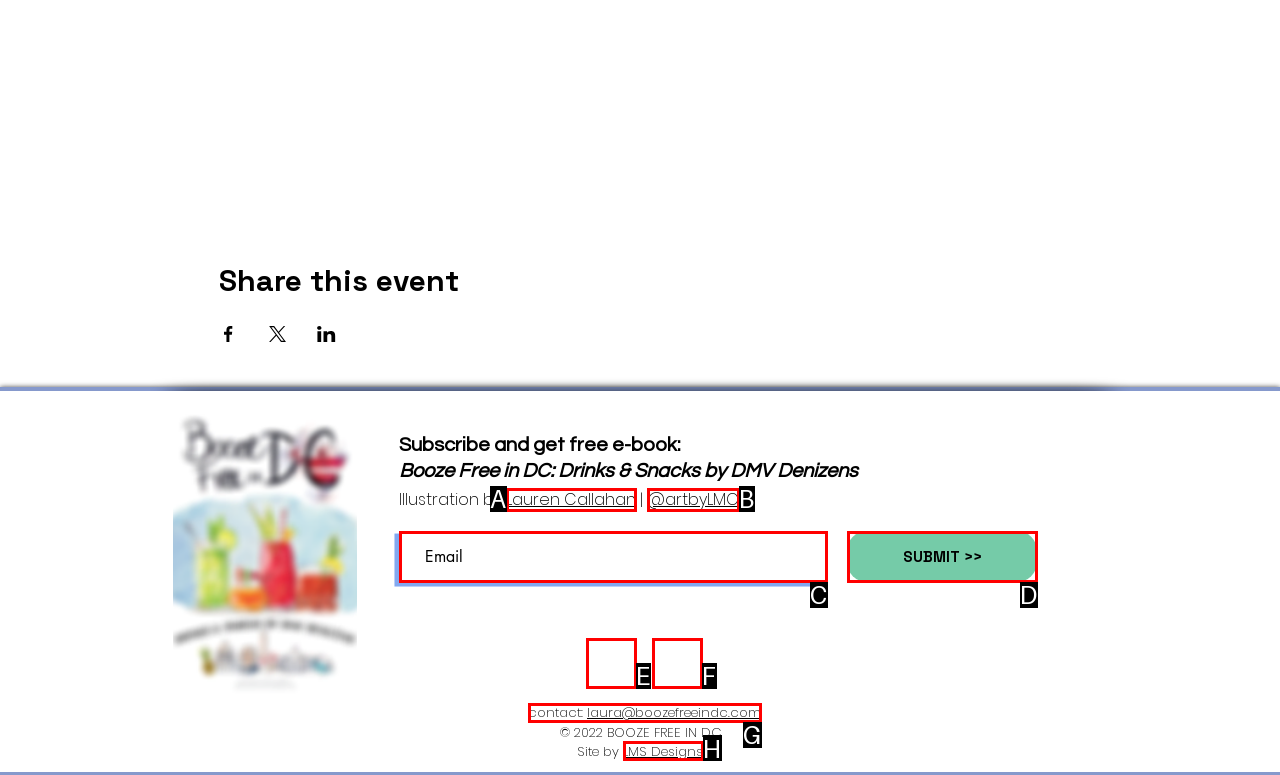Select the HTML element that matches the description: aria-label="Email" name="email" placeholder="Email"
Respond with the letter of the correct choice from the given options directly.

C